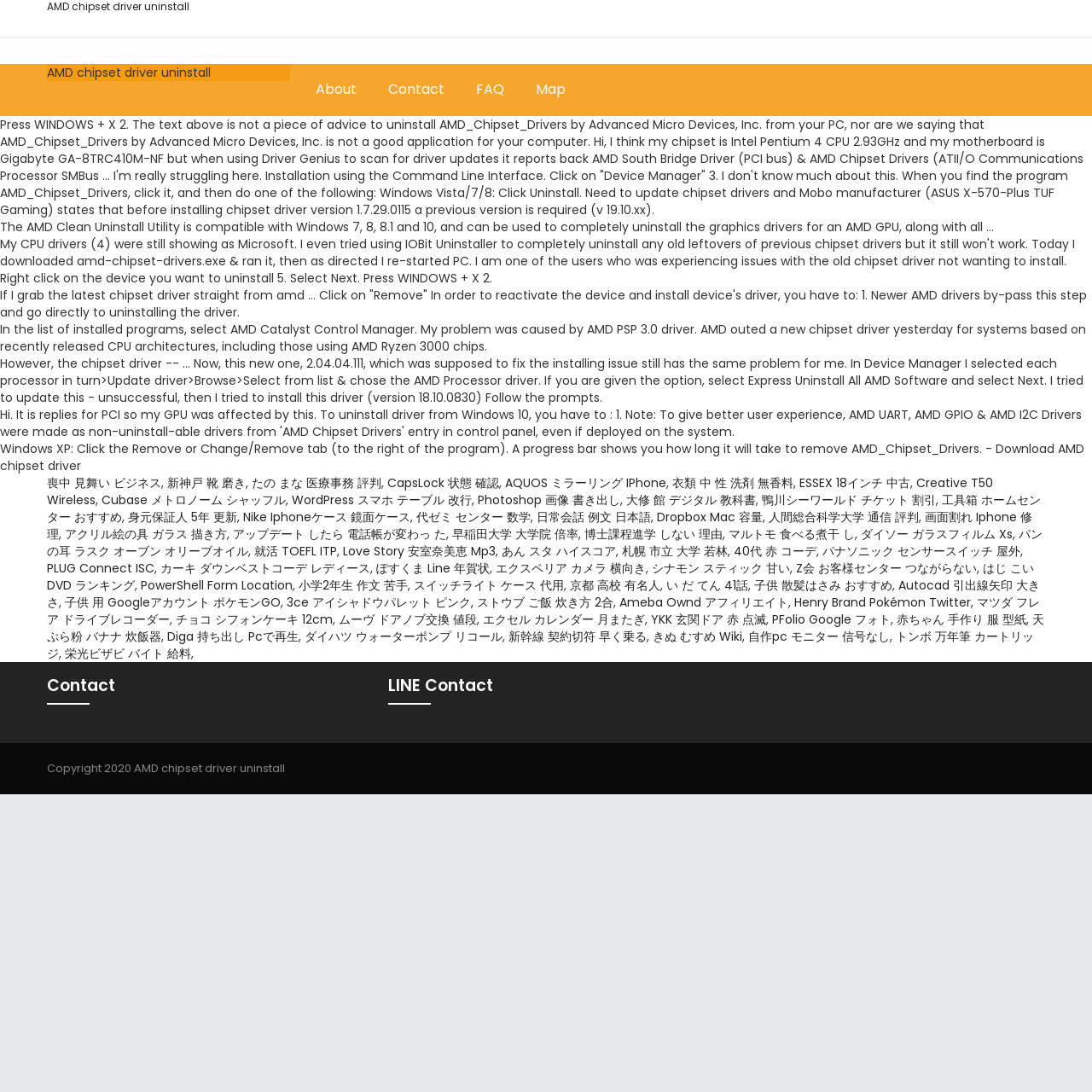Identify the bounding box coordinates of the element that should be clicked to fulfill this task: "Click on 'Download AMD chipset driver'". The coordinates should be provided as four float numbers between 0 and 1, i.e., [left, top, right, bottom].

[0.0, 0.403, 0.993, 0.434]